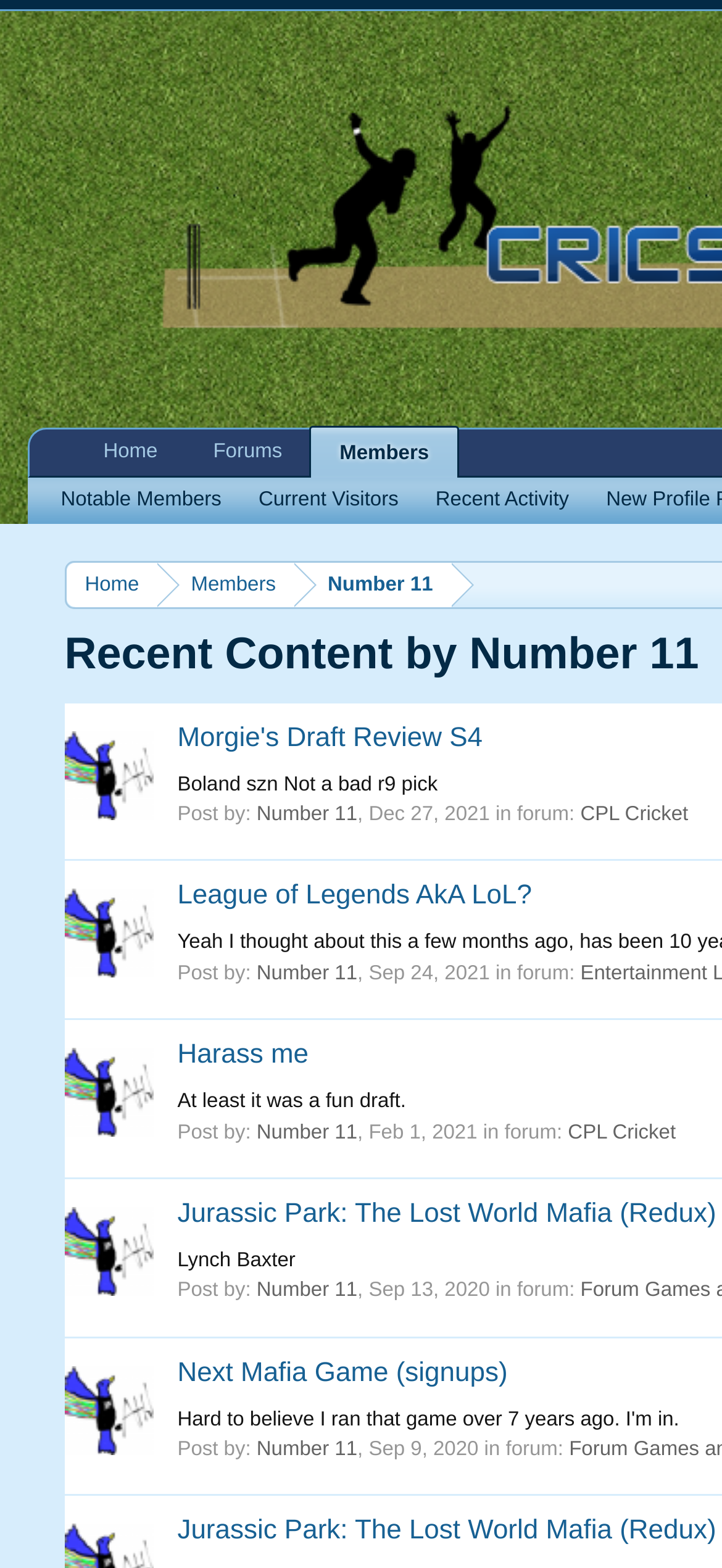Determine the bounding box coordinates of the section to be clicked to follow the instruction: "check recent activity". The coordinates should be given as four float numbers between 0 and 1, formatted as [left, top, right, bottom].

[0.578, 0.307, 0.814, 0.332]